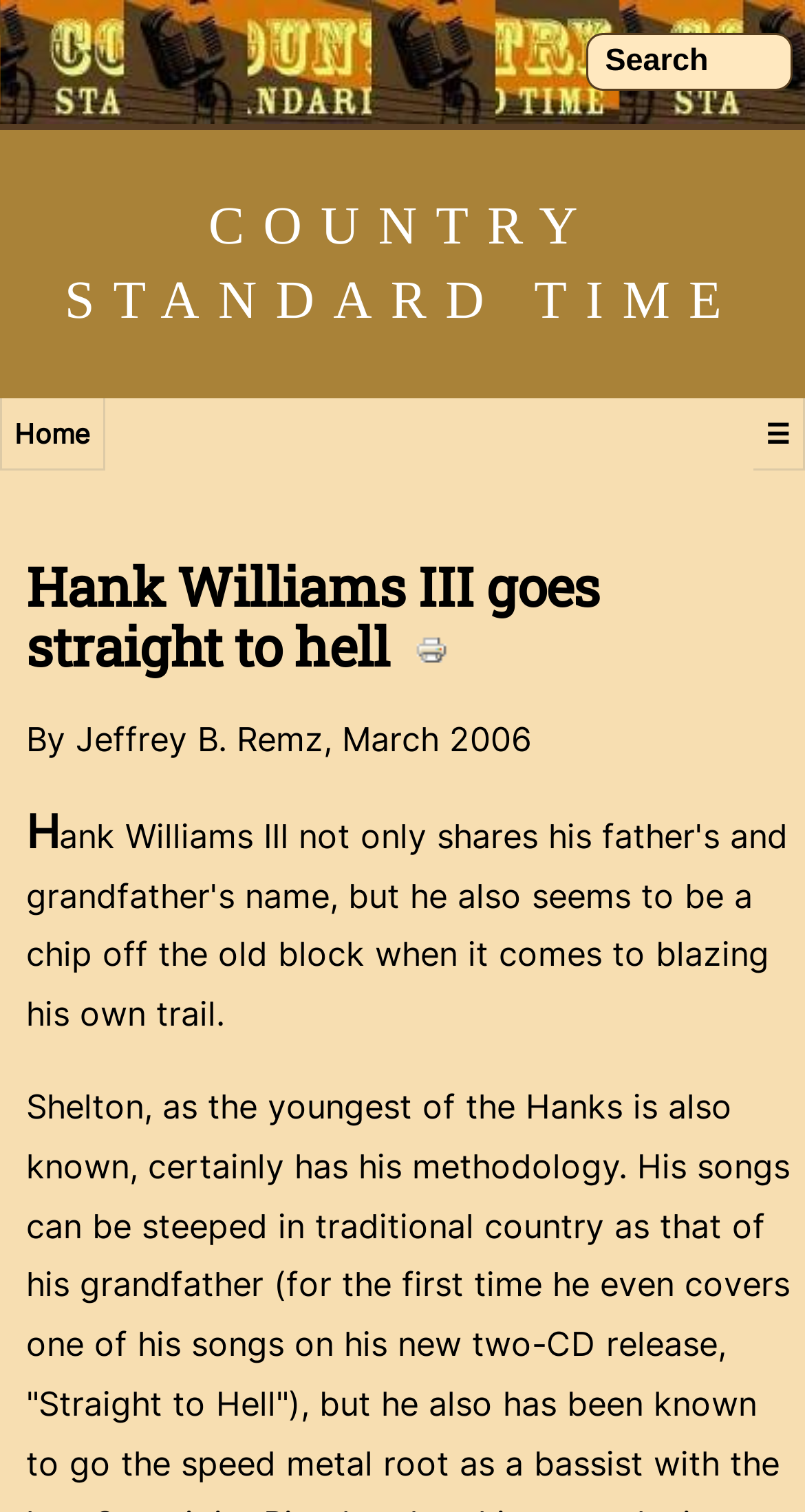Bounding box coordinates are specified in the format (top-left x, top-left y, bottom-right x, bottom-right y). All values are floating point numbers bounded between 0 and 1. Please provide the bounding box coordinate of the region this sentence describes: input value=" Search" name="q" value="Search"

[0.728, 0.022, 0.985, 0.06]